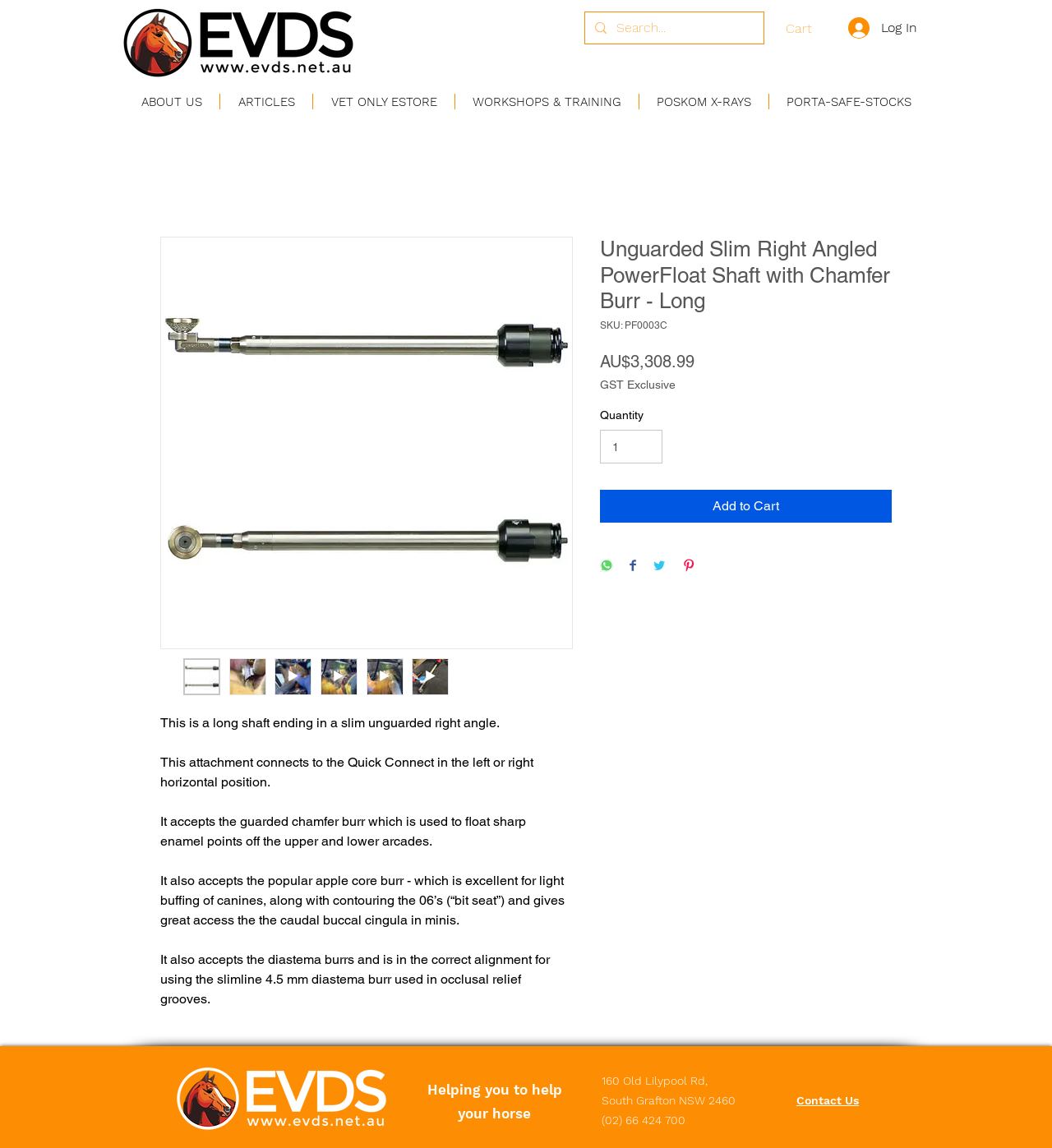Locate the bounding box coordinates of the element that should be clicked to fulfill the instruction: "Add to cart".

[0.57, 0.427, 0.848, 0.455]